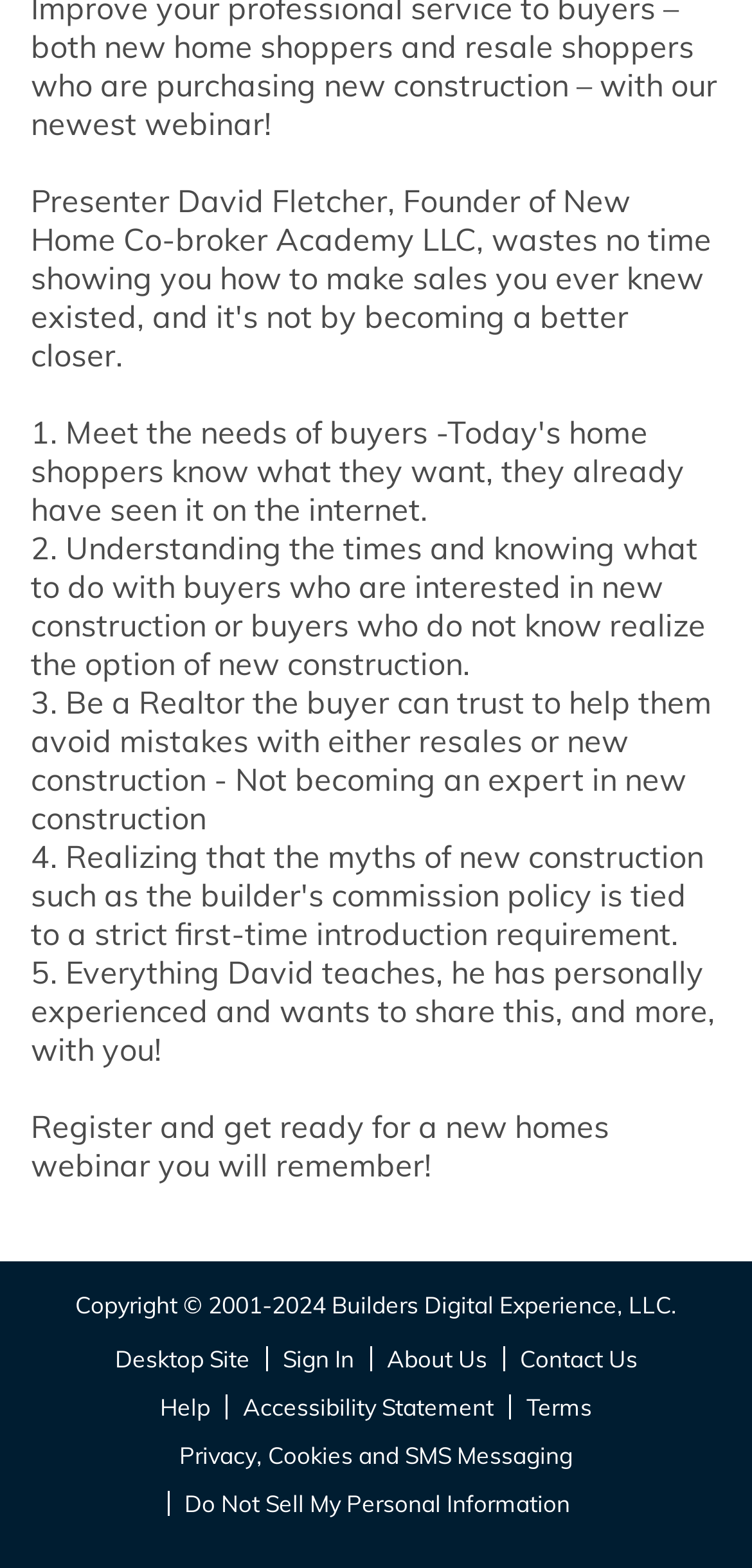Given the element description Desktop Site, predict the bounding box coordinates for the UI element in the webpage screenshot. The format should be (top-left x, top-left y, bottom-right x, bottom-right y), and the values should be between 0 and 1.

[0.153, 0.857, 0.332, 0.876]